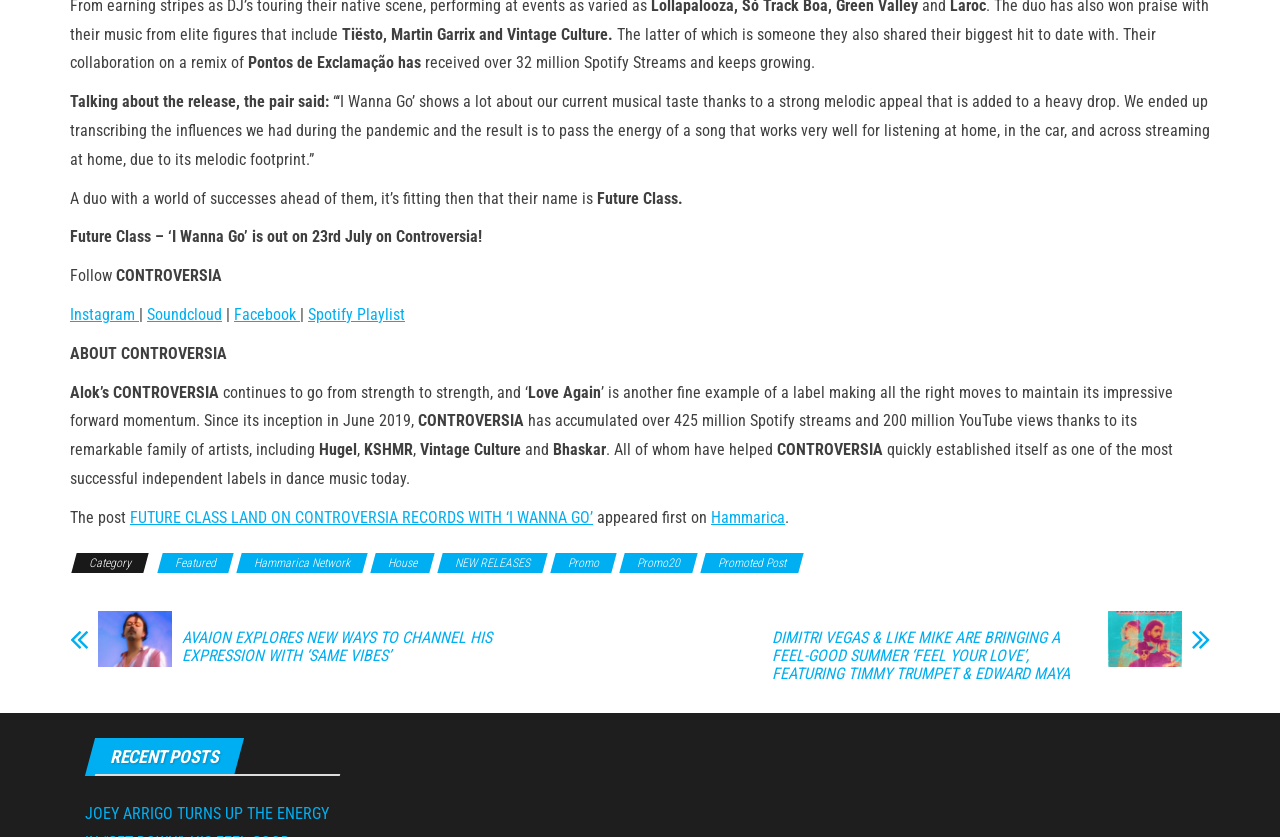How many million Spotify streams has 'Pontos de Exclamação' received?
Based on the visual details in the image, please answer the question thoroughly.

The article states that 'Pontos de Exclamação has received over 32 million Spotify Streams and keeps growing'.